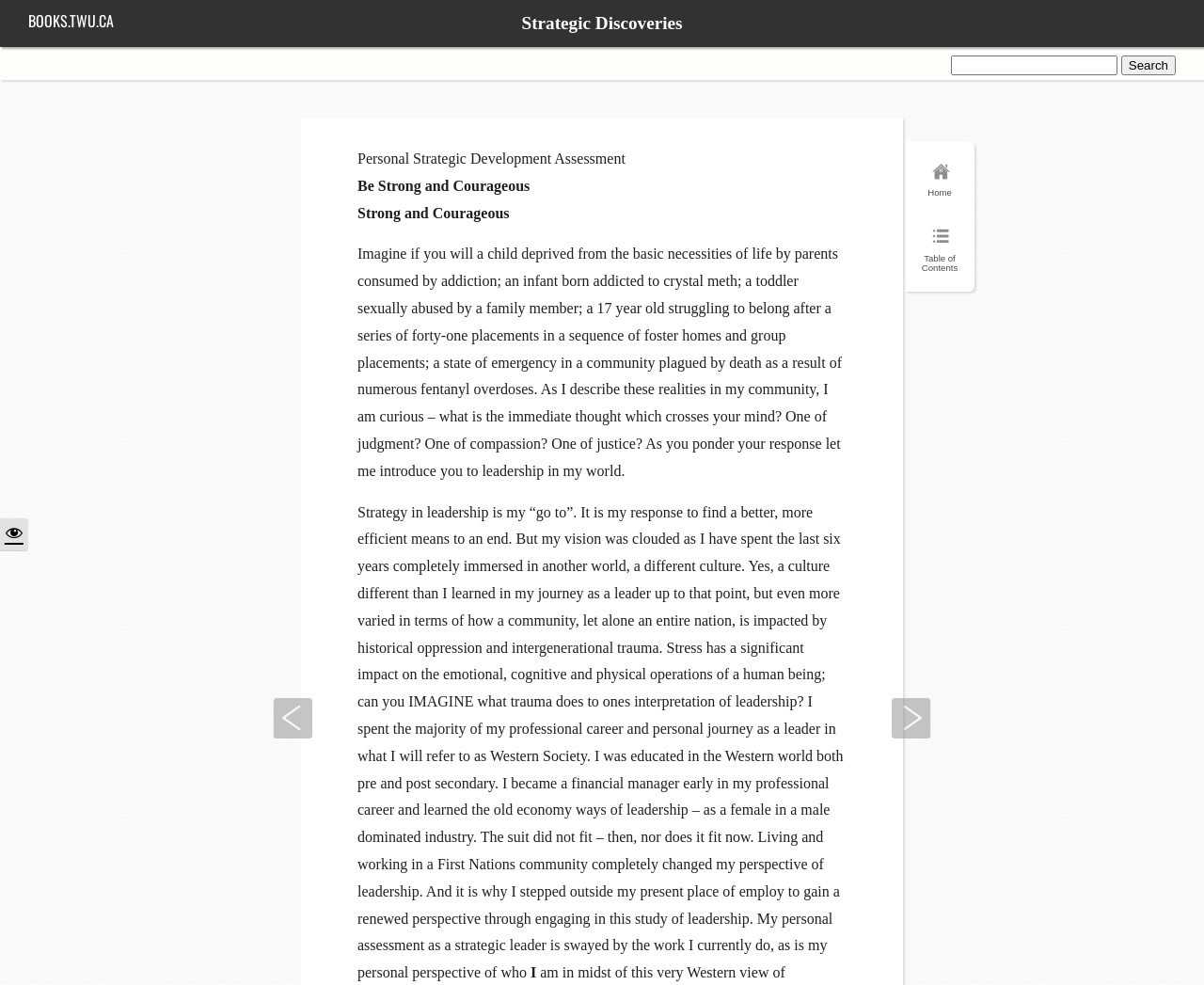What is the author's background?
Please answer the question with a single word or phrase, referencing the image.

Financial manager